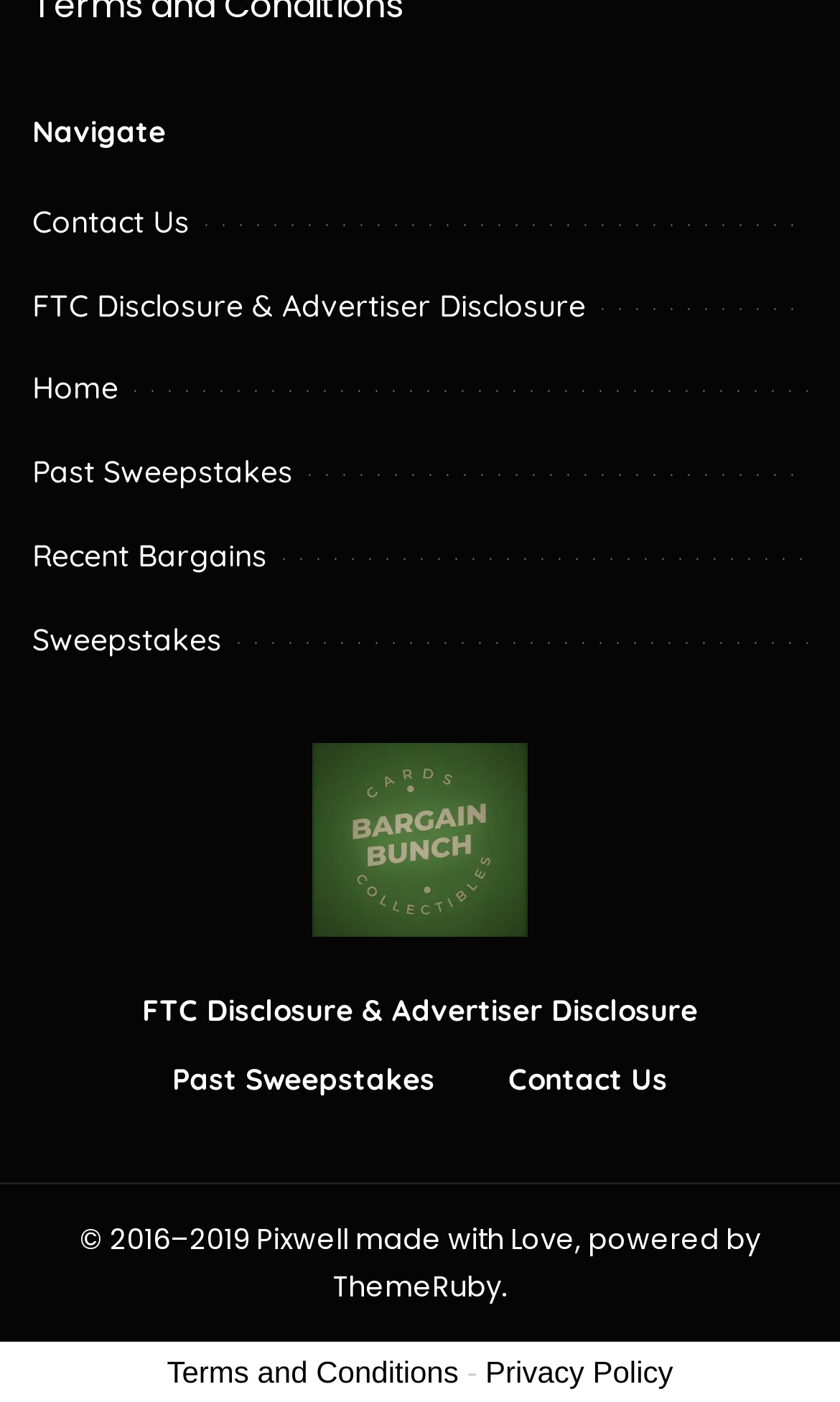Specify the bounding box coordinates of the element's area that should be clicked to execute the given instruction: "Visit the About Us page". The coordinates should be four float numbers between 0 and 1, i.e., [left, top, right, bottom].

None